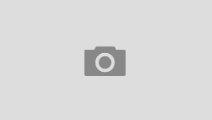Why might a specific image be omitted?
Please provide a single word or phrase as the answer based on the screenshot.

Not available or intentionally omitted